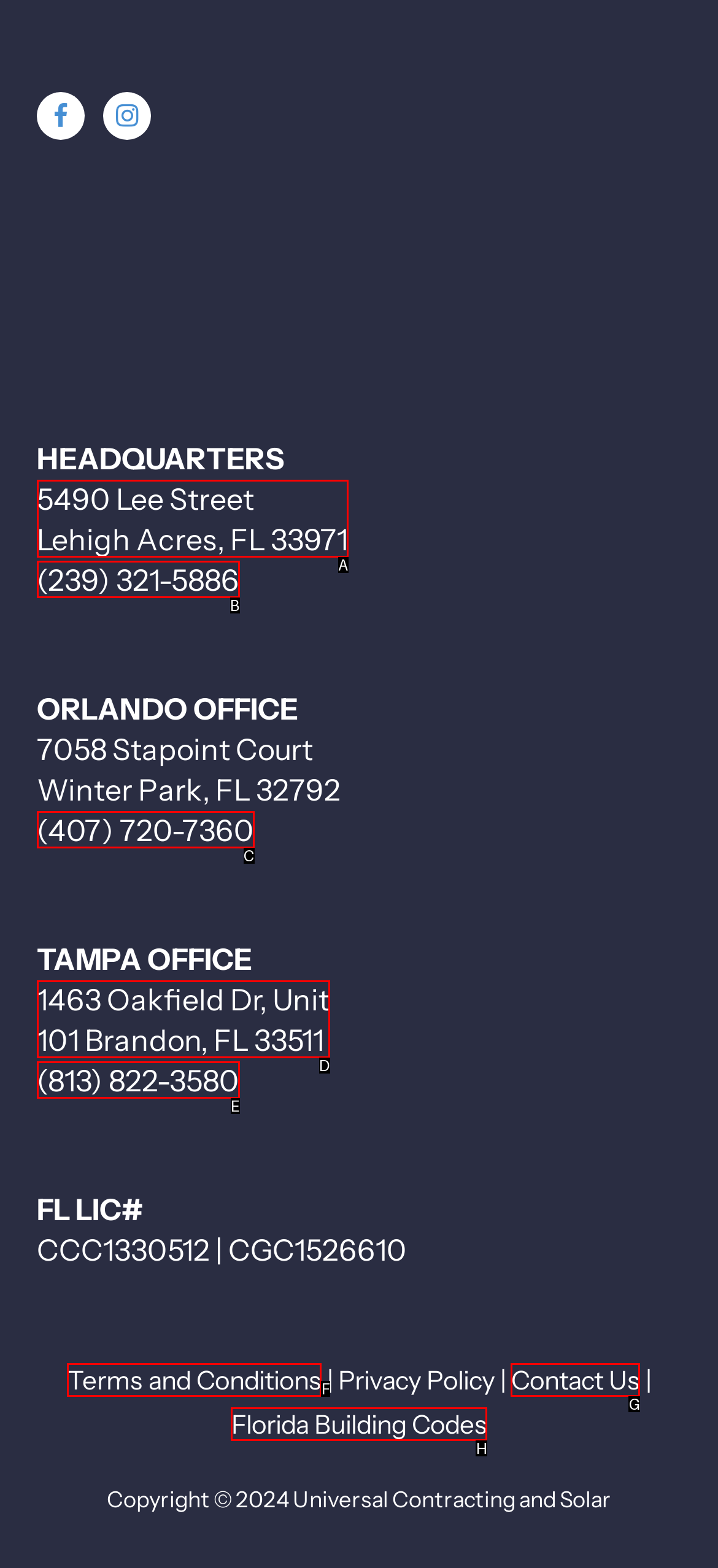Select the letter from the given choices that aligns best with the description: Terms and Conditions. Reply with the specific letter only.

F